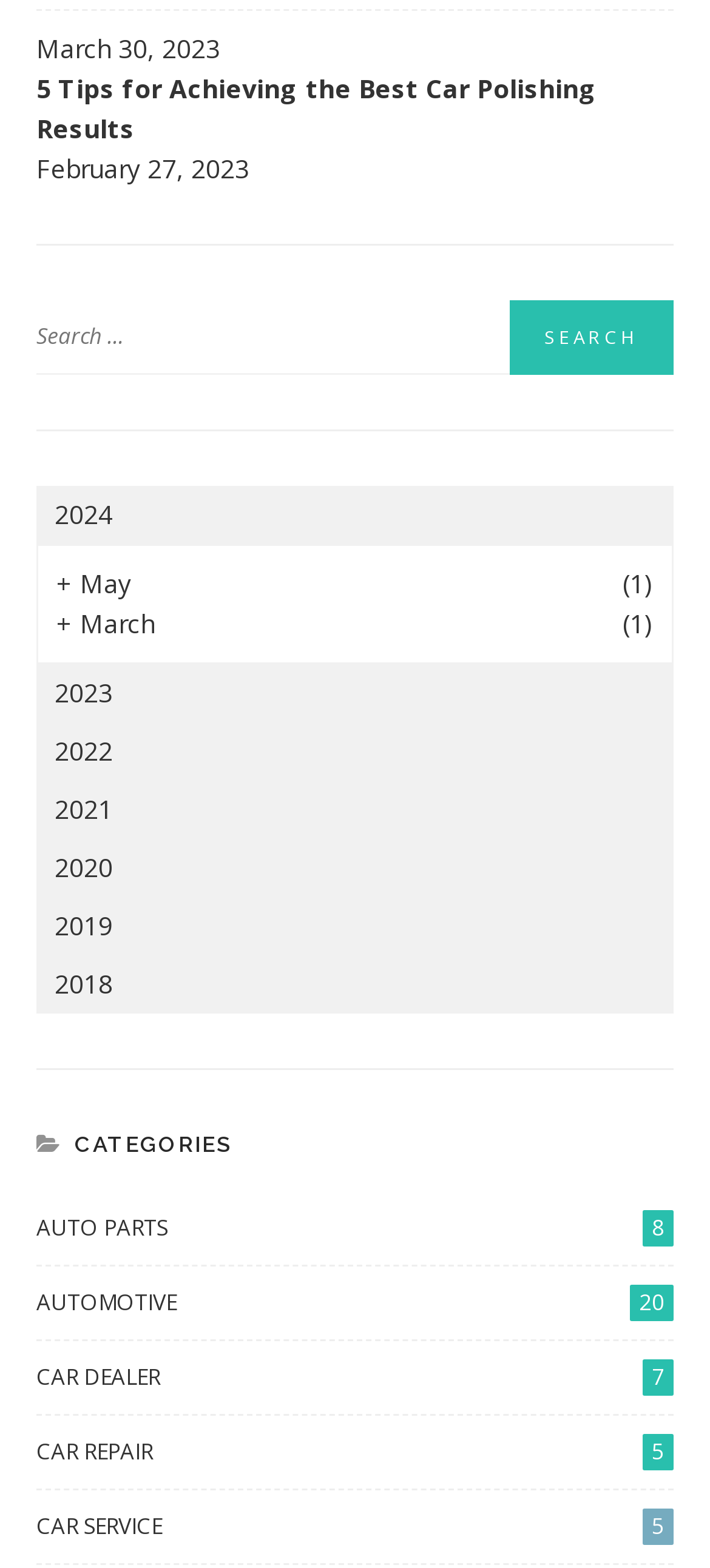What is the year with the most links on the webpage?
Provide a well-explained and detailed answer to the question.

I compared the number of links for each year, which are located in the headings '2024', '2023', '2022', '2021', '2020', '2019', and '2018', and found that '2023' has the most links.